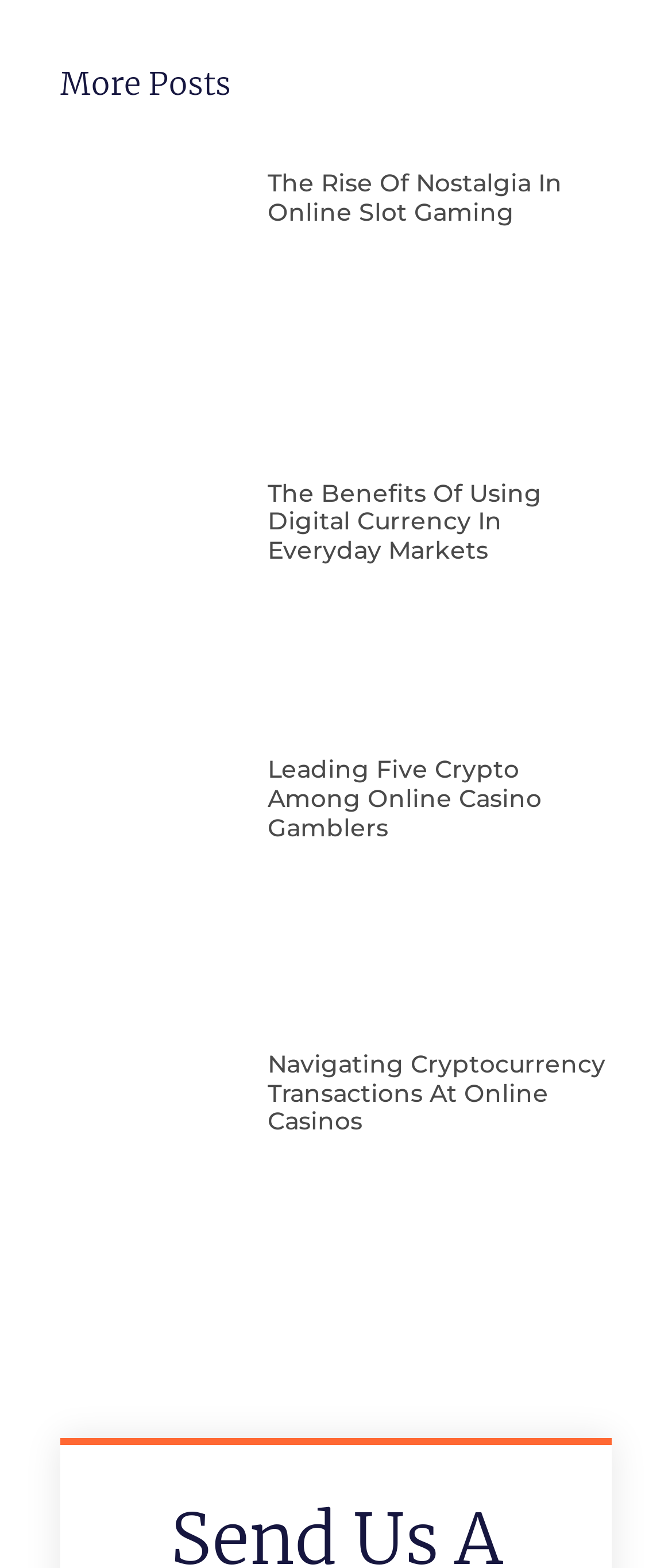What is the common theme among the articles?
Look at the image and respond with a one-word or short phrase answer.

Cryptocurrency and online gaming